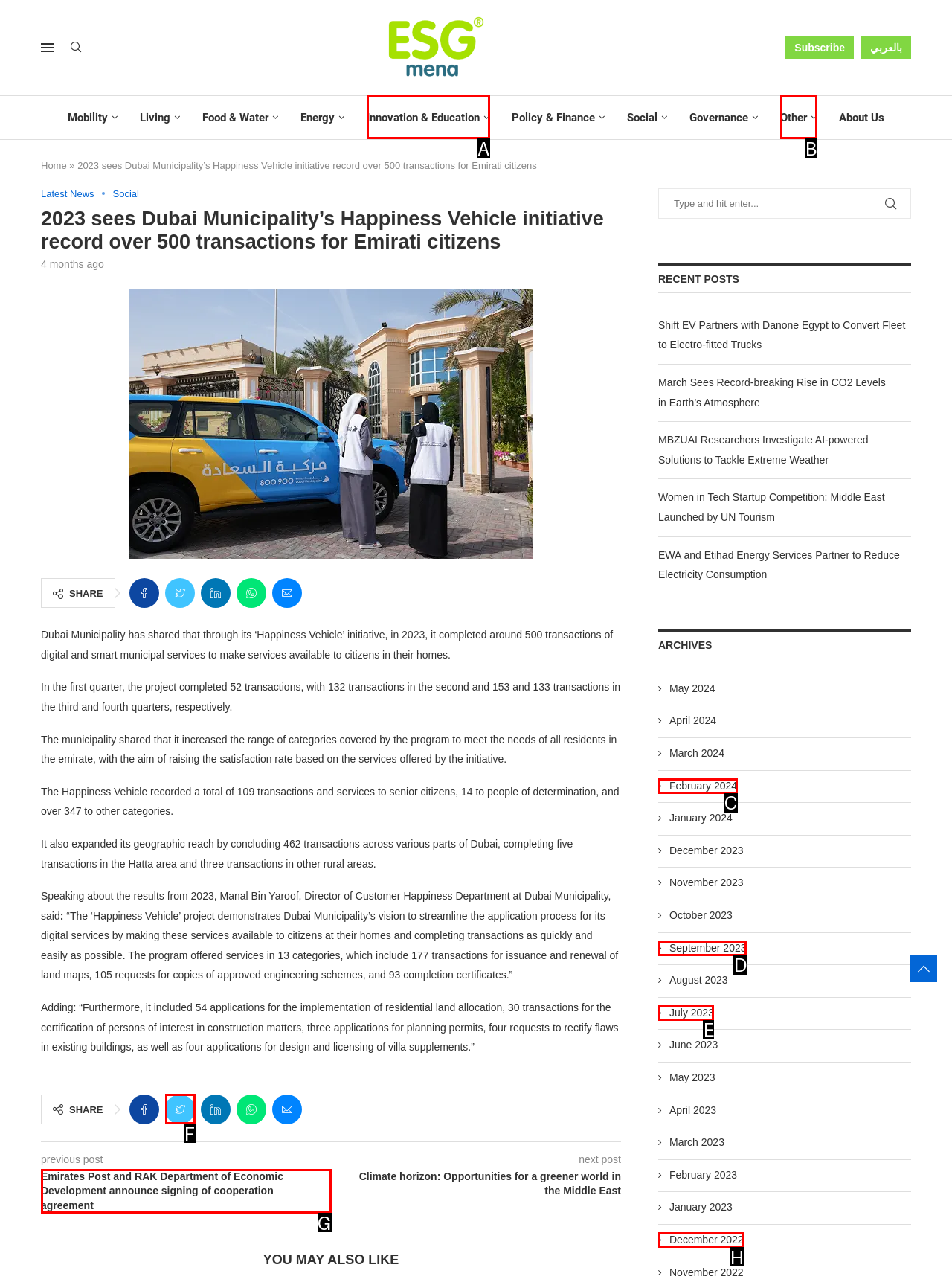Determine which letter corresponds to the UI element to click for this task: Read the 'Emirates Post and RAK Department of Economic Development announce signing of cooperation agreement' article
Respond with the letter from the available options.

G